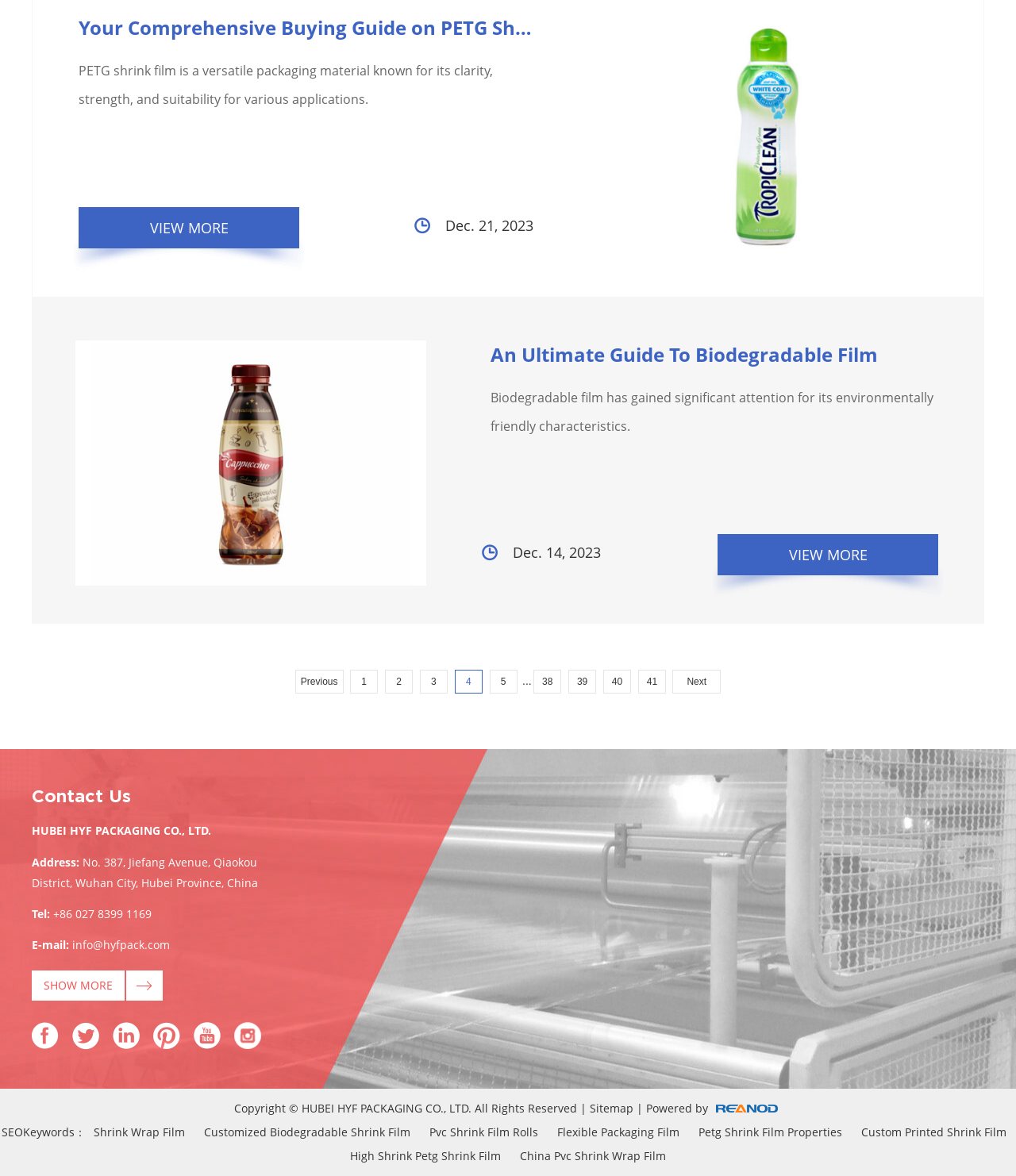Answer the question using only one word or a concise phrase: What is the company name?

HUBEI HYF PACKAGING CO., LTD.